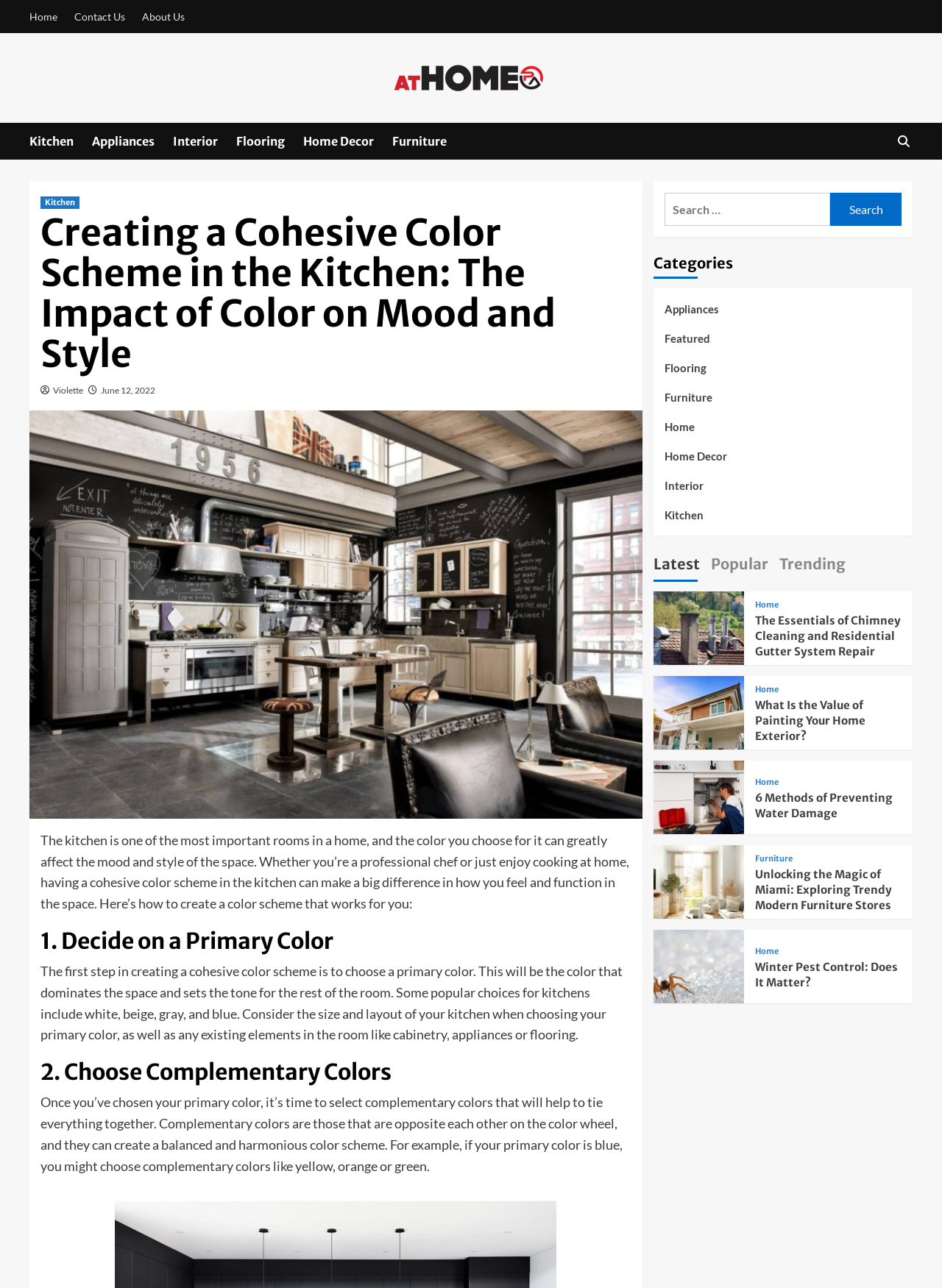Could you highlight the region that needs to be clicked to execute the instruction: "View the latest articles"?

[0.693, 0.427, 0.743, 0.452]